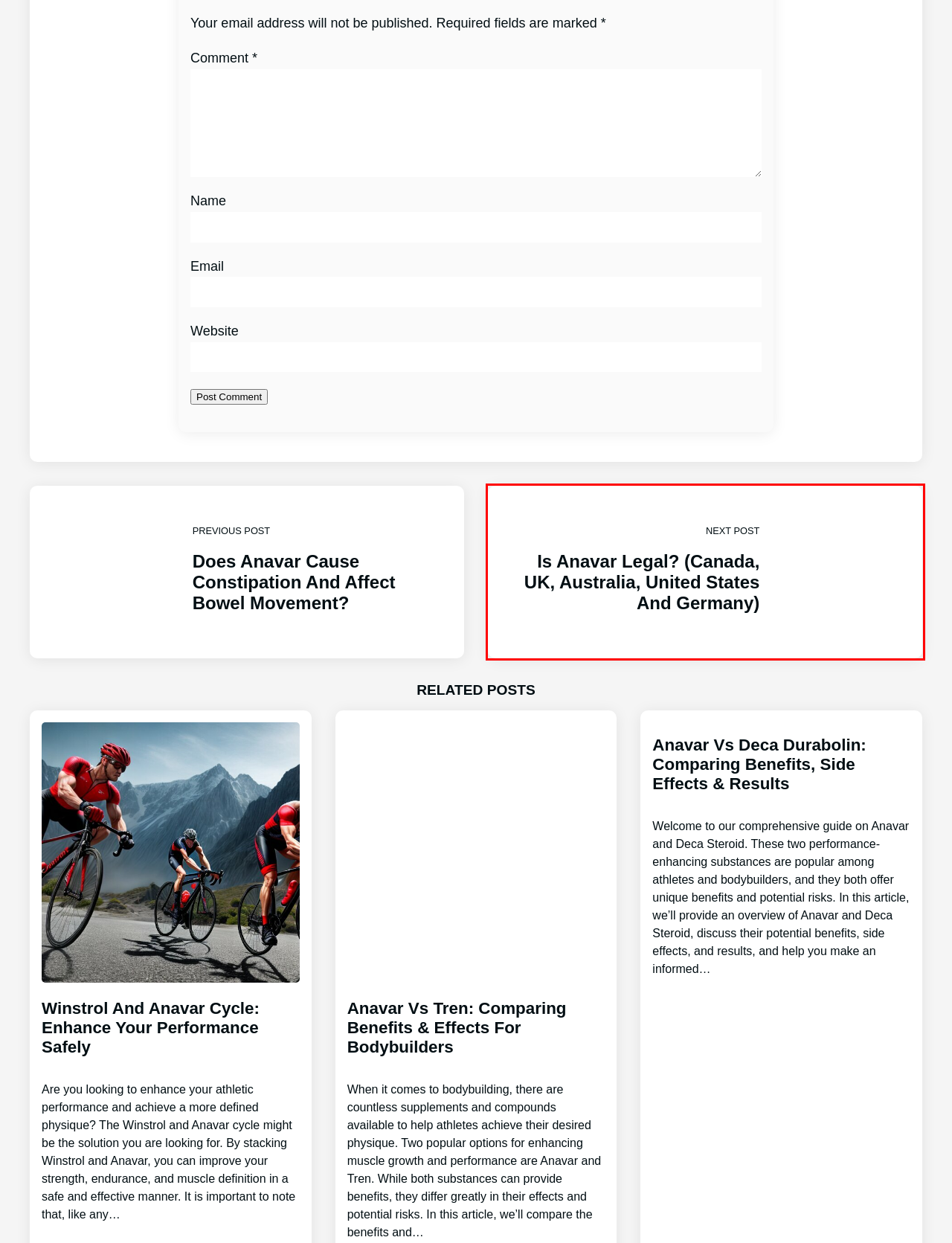Review the screenshot of a webpage which includes a red bounding box around an element. Select the description that best fits the new webpage once the element in the bounding box is clicked. Here are the candidates:
A. Winstrol Archives - Legal Steroids Australia
B. Anadrol Archives - Legal Steroids Australia
C. Trenbolone Archives - Legal Steroids Australia
D. Is Anavar Legal? (Canada, UK, Australia, United States and Germany) - Legal Steroids Australia
E. Deca Durabolin Archives - Legal Steroids Australia
F. Legal Steroids Australia -
G. Does Anavar Cause Constipation and Affect Bowel Movement? - Legal Steroids Australia
H. Is It Possible to Take Anavar While Flying? - Legal Steroids Australia

D